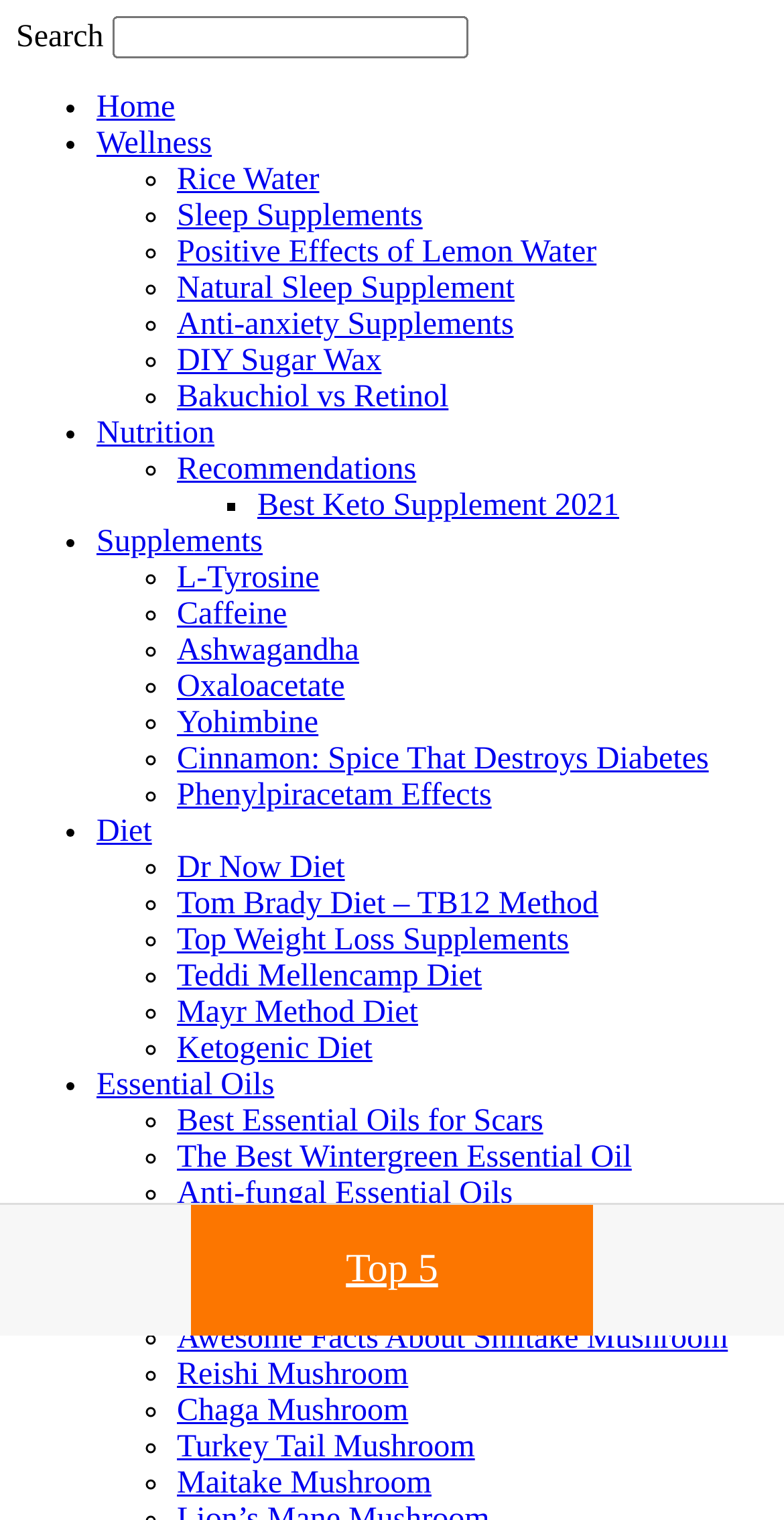Please identify the bounding box coordinates of the clickable area that will allow you to execute the instruction: "Learn about Rice Water".

[0.226, 0.107, 0.407, 0.13]